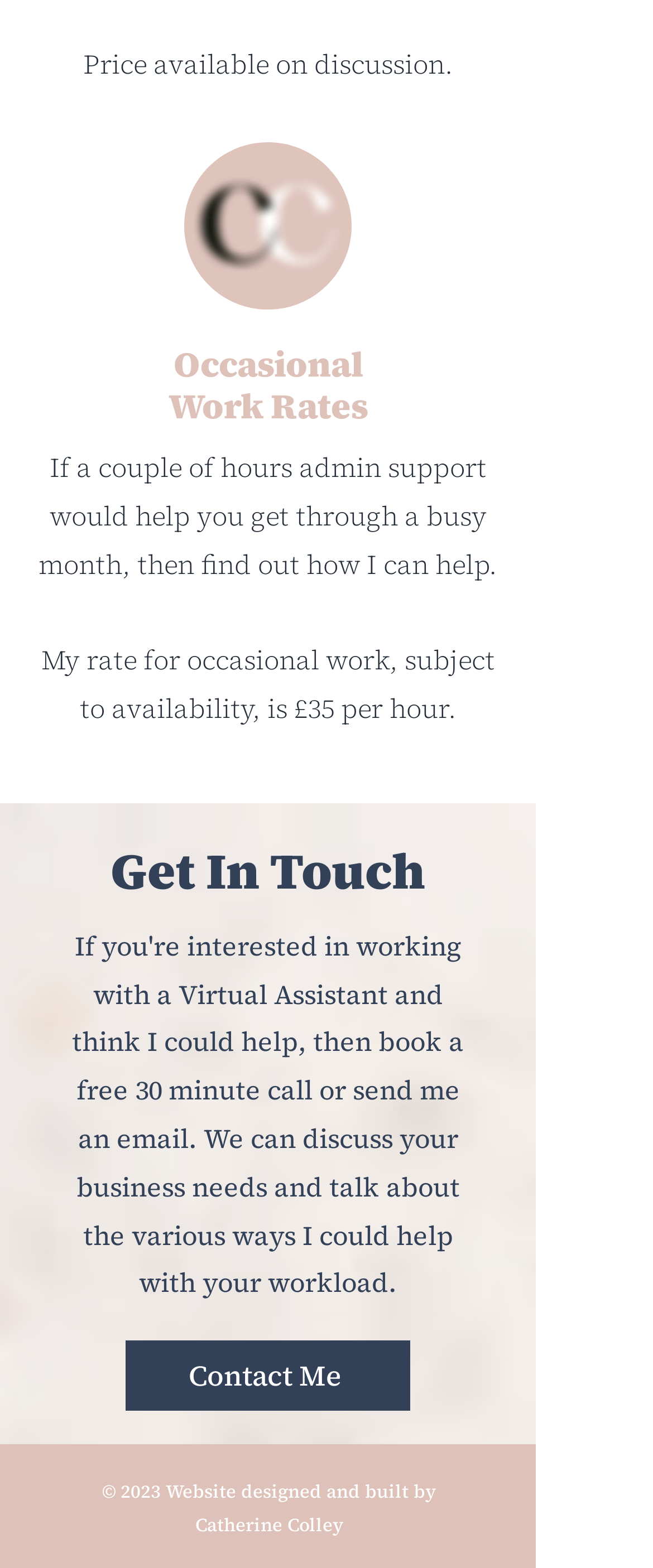Please find the bounding box for the UI element described by: "Contact Me".

[0.192, 0.855, 0.628, 0.9]